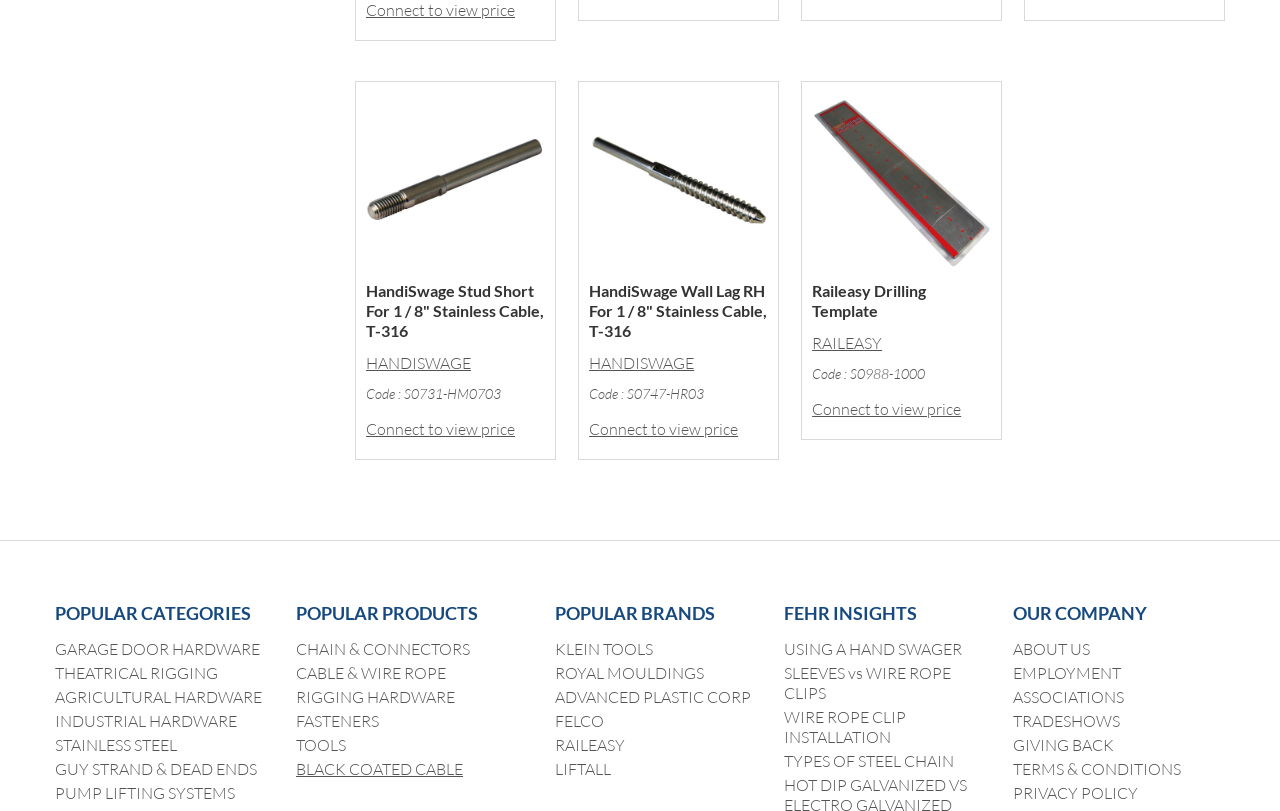Calculate the bounding box coordinates of the UI element given the description: "ADVANCED PLASTIC CORP".

[0.434, 0.847, 0.587, 0.872]